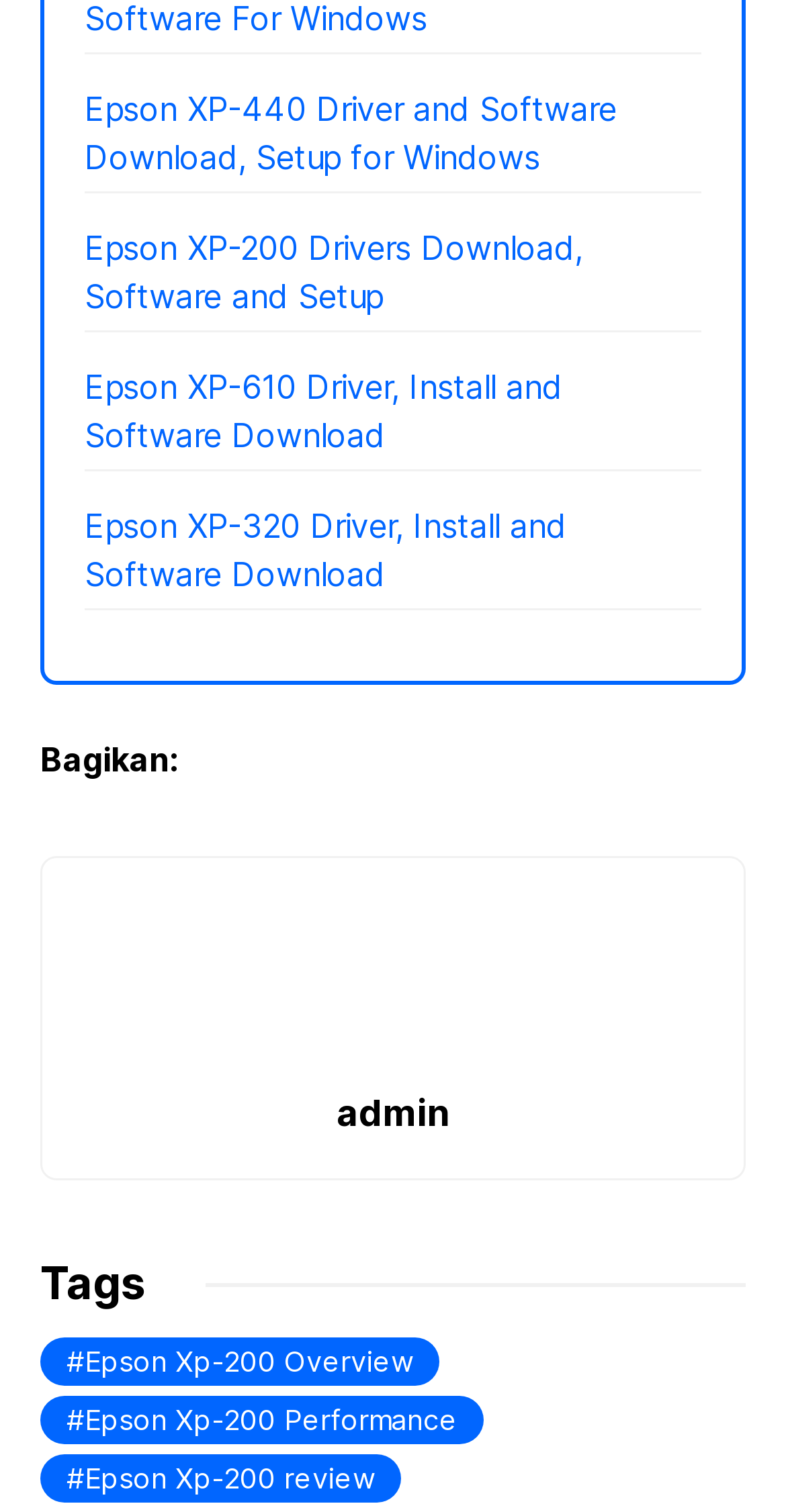What is the purpose of the links on the webpage?
Look at the image and respond with a single word or a short phrase.

Download drivers and software